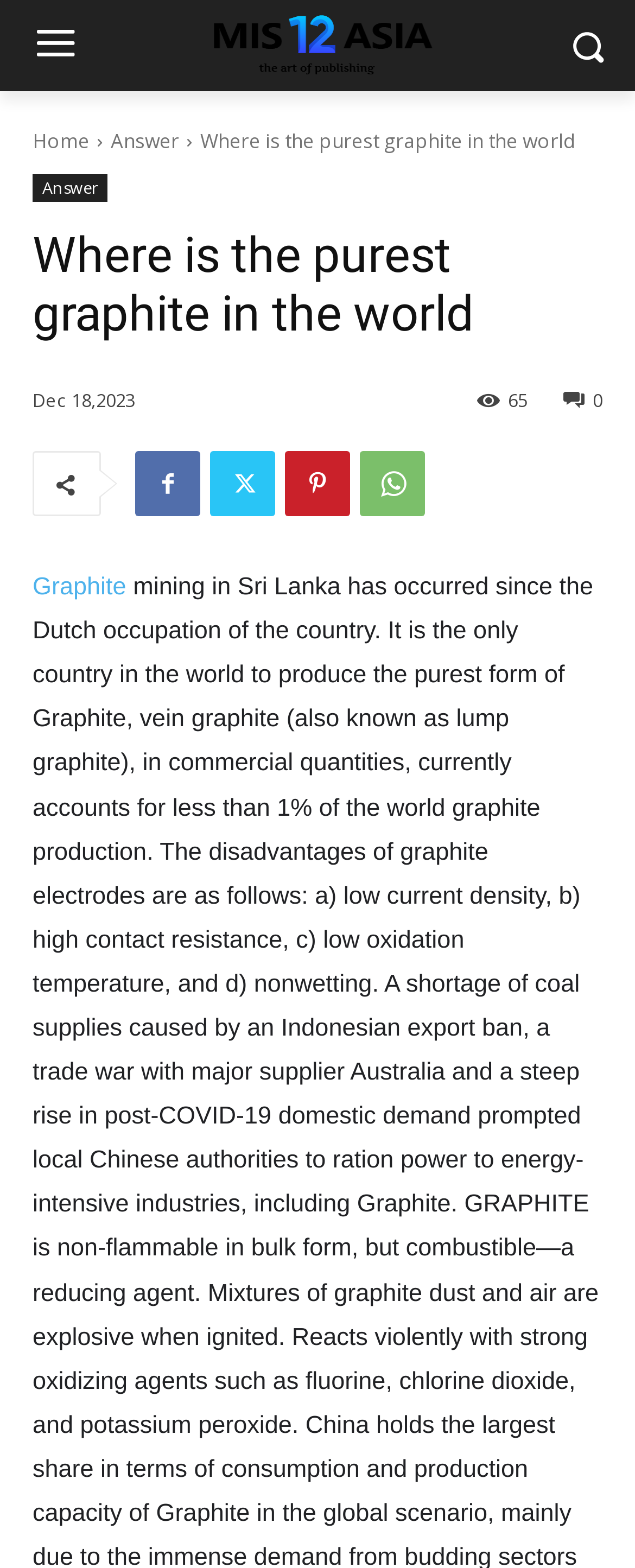Identify and extract the main heading of the webpage.

Where is the purest graphite in the world